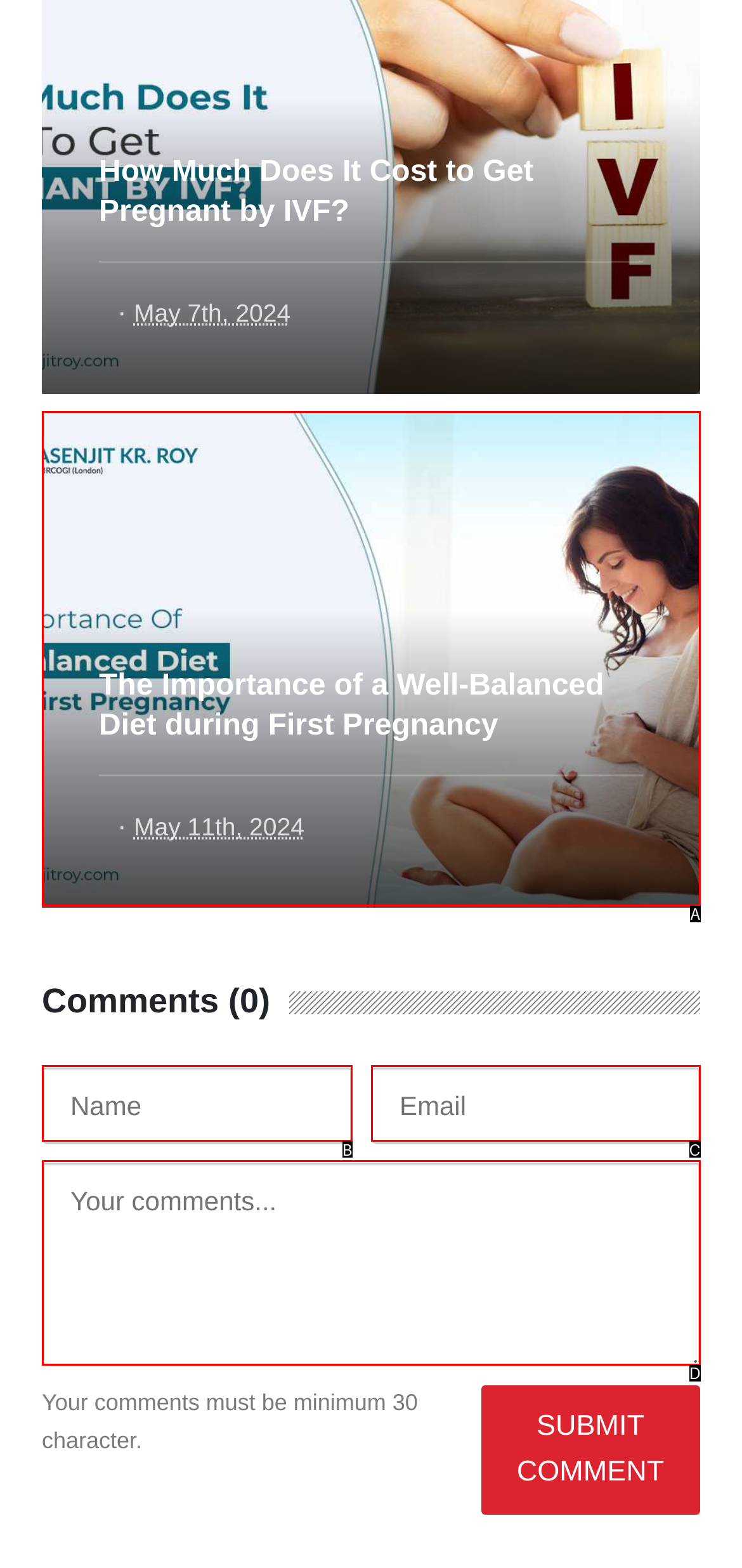With the provided description: name="guest_comment" placeholder="Your comments...", select the most suitable HTML element. Respond with the letter of the selected option.

D